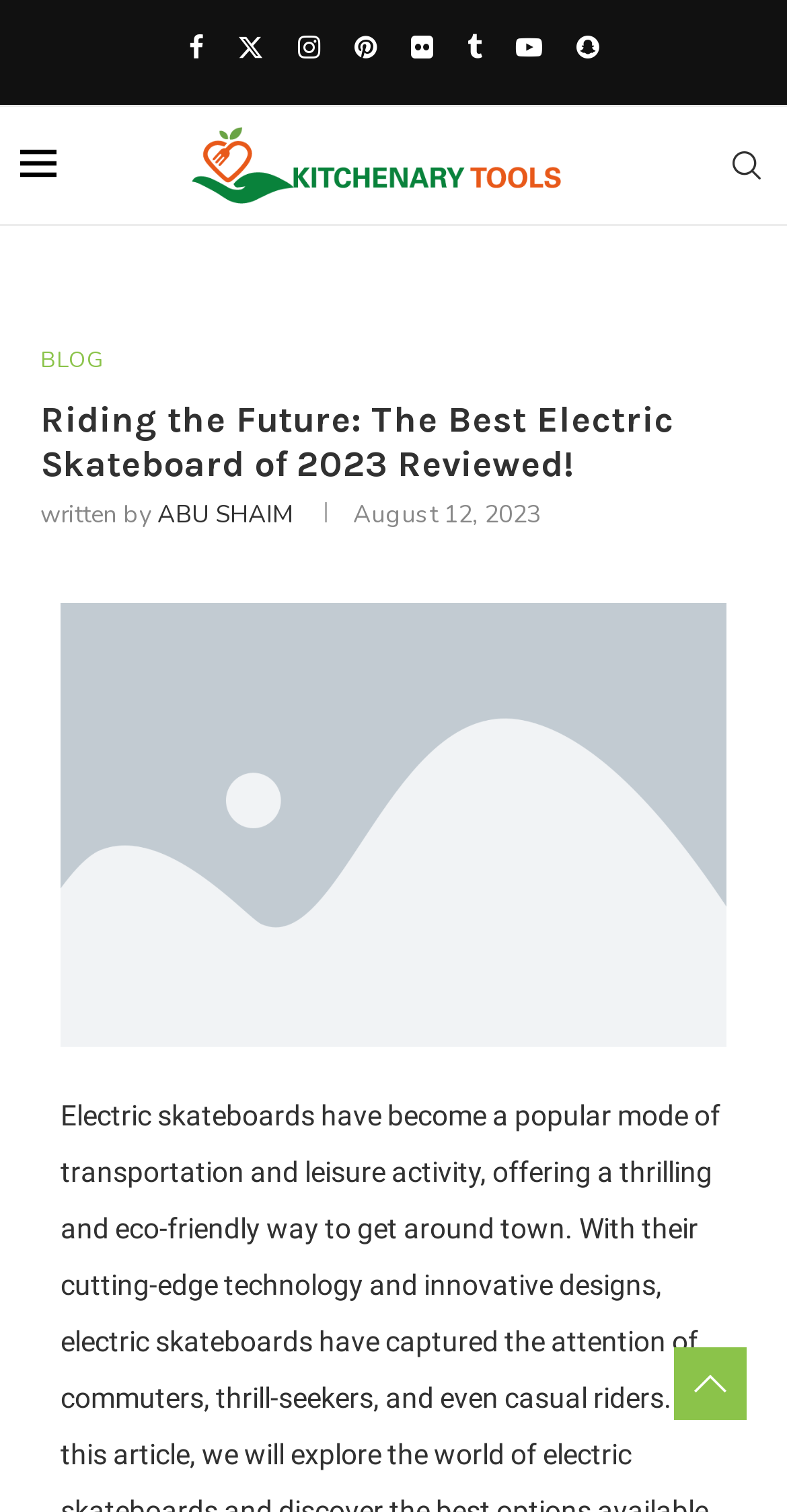Given the element description, predict the bounding box coordinates in the format (top-left x, top-left y, bottom-right x, bottom-right y), using floating point numbers between 0 and 1: alt="Kitchenary Tools"

[0.243, 0.071, 0.713, 0.148]